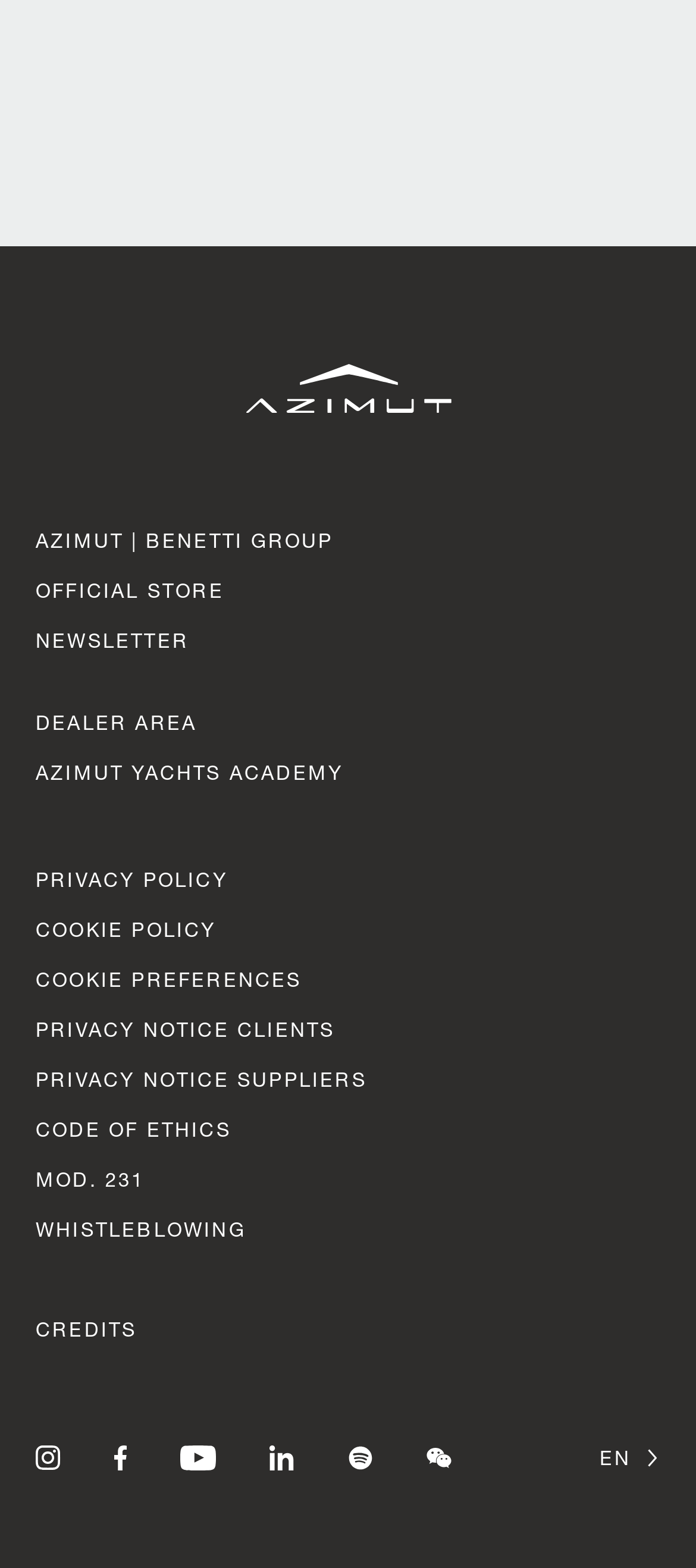Locate the bounding box coordinates of the area to click to fulfill this instruction: "Go to Azimut Yachts Academy". The bounding box should be presented as four float numbers between 0 and 1, in the order [left, top, right, bottom].

[0.051, 0.484, 0.493, 0.499]